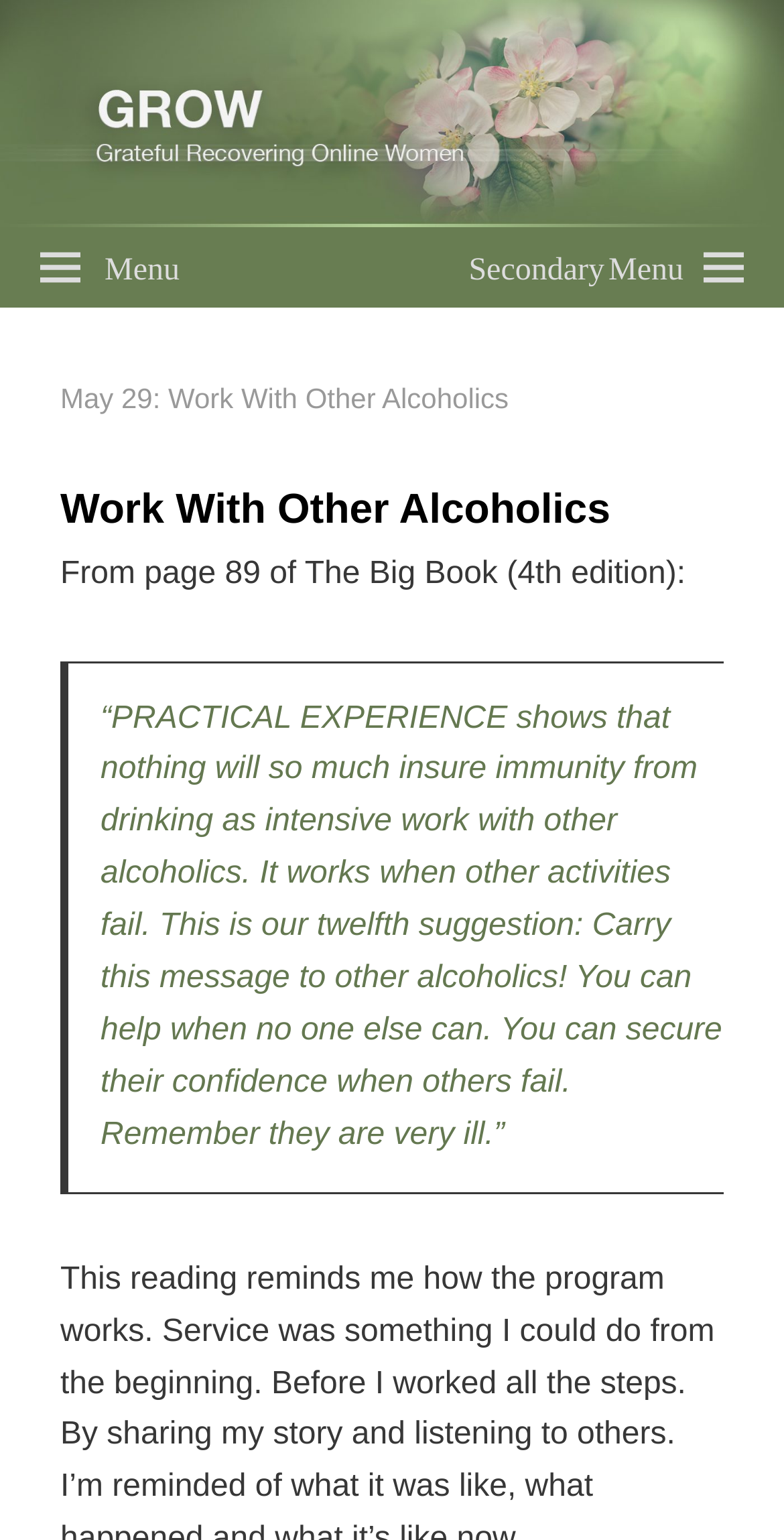From the webpage screenshot, predict the bounding box coordinates (top-left x, top-left y, bottom-right x, bottom-right y) for the UI element described here: Secondary Menu

[0.547, 0.147, 1.0, 0.199]